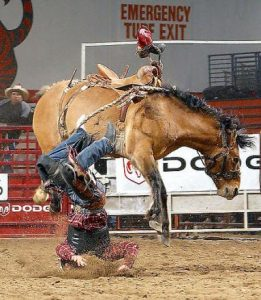What is the horse doing in the scene?
Please provide a comprehensive answer based on the details in the screenshot.

The caption describes the horse as being 'captured in a powerful bucking pose', which suggests that the horse is in the process of bucking, or jumping and twisting, in an attempt to dislodge the rider.